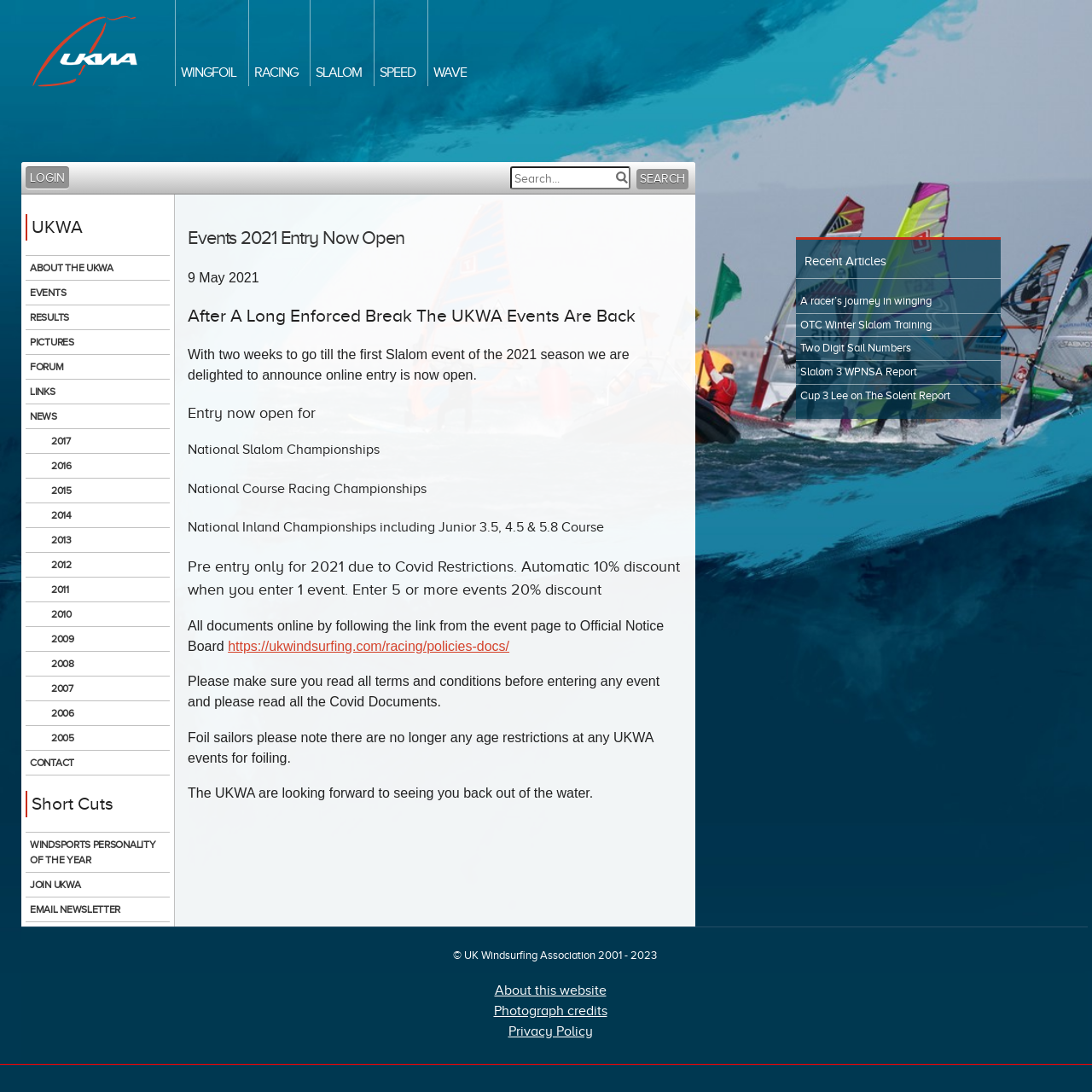Using the element description provided, determine the bounding box coordinates in the format (top-left x, top-left y, bottom-right x, bottom-right y). Ensure that all values are floating point numbers between 0 and 1. Element description: Privacy Policy

[0.465, 0.937, 0.543, 0.951]